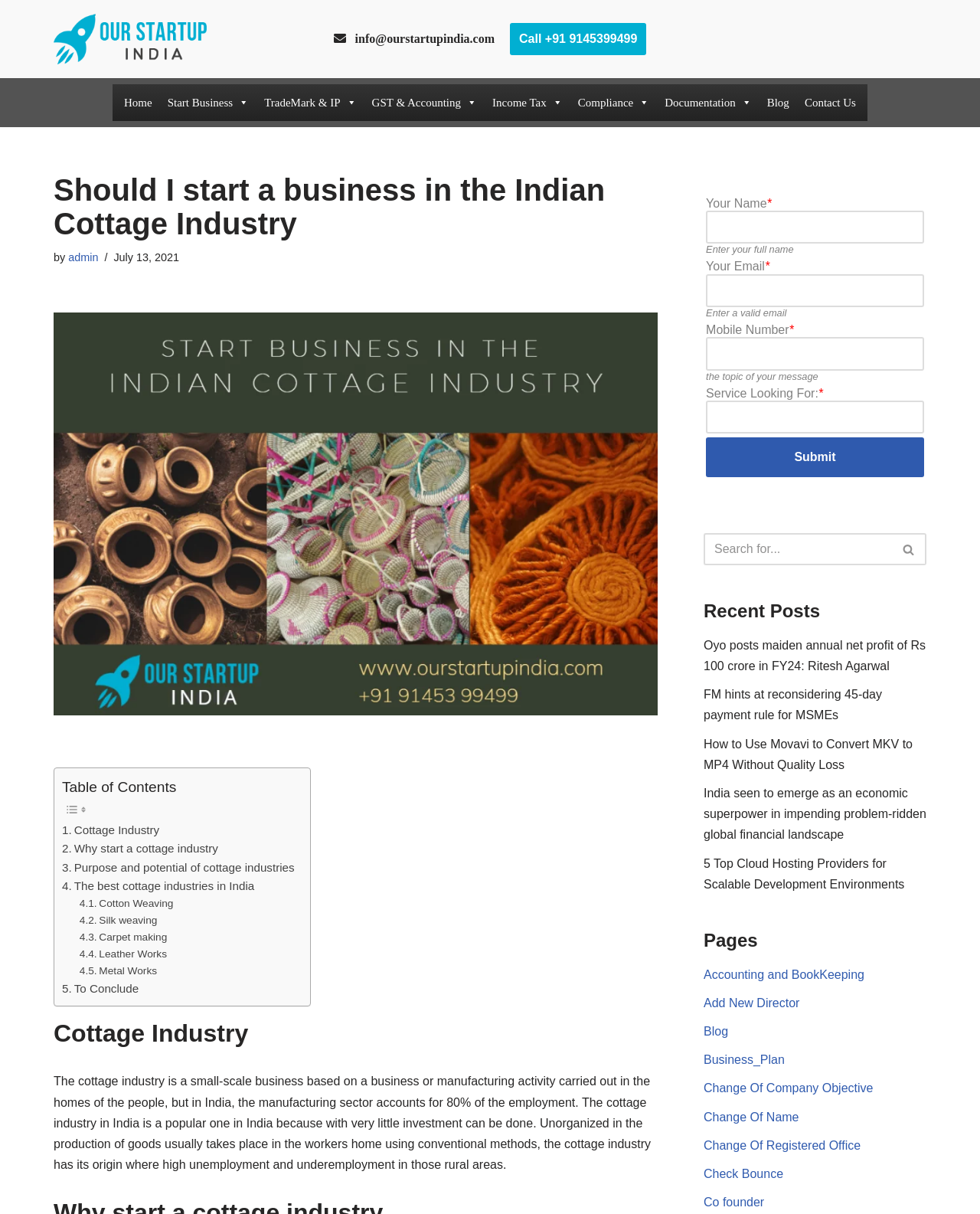Identify the bounding box for the UI element specified in this description: "Change Of Company Objective". The coordinates must be four float numbers between 0 and 1, formatted as [left, top, right, bottom].

[0.718, 0.891, 0.891, 0.902]